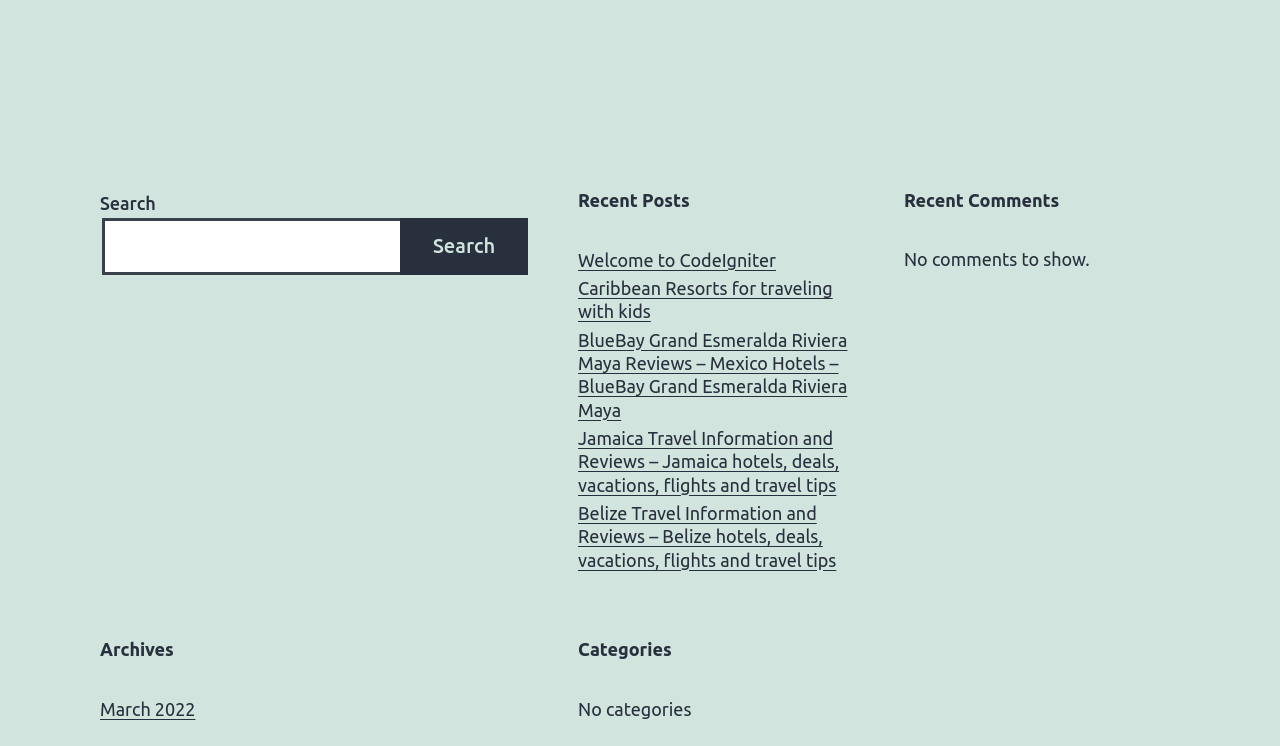Please determine the bounding box coordinates for the UI element described as: "March 2022".

[0.078, 0.937, 0.153, 0.964]